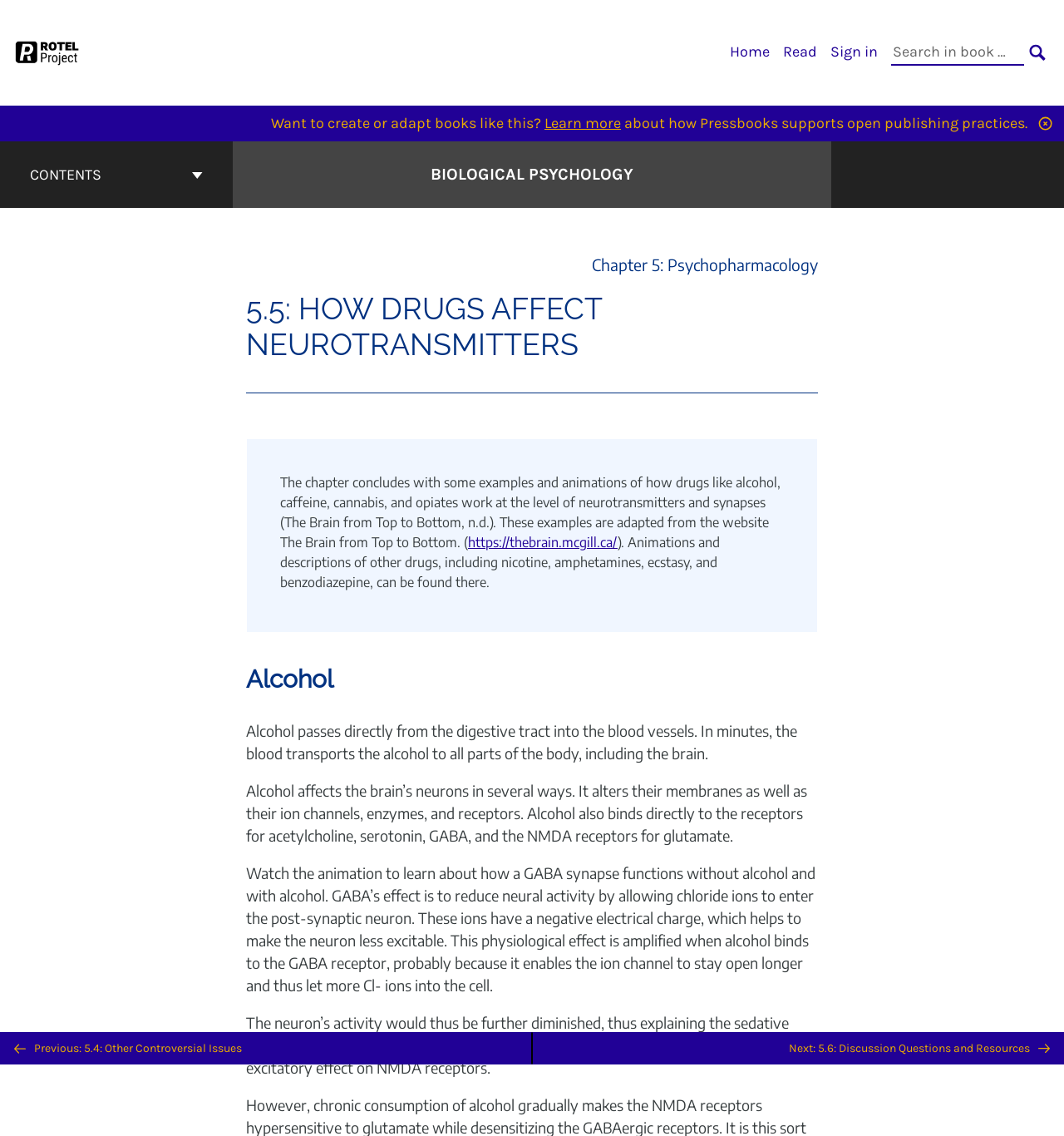Please find the bounding box coordinates of the element's region to be clicked to carry out this instruction: "Back to top".

[0.484, 0.873, 0.516, 0.903]